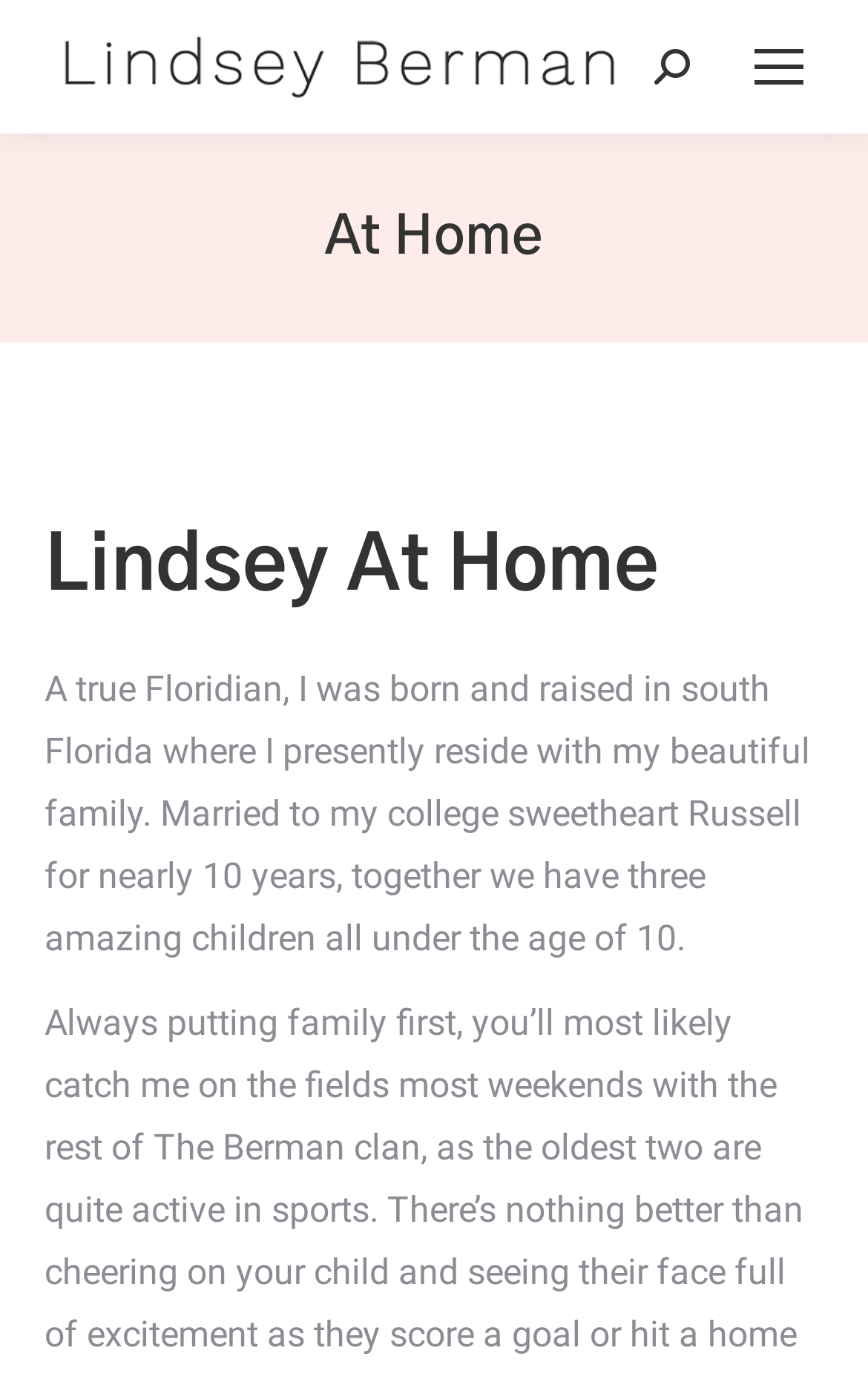What is the vertical position of the 'At Home' heading relative to the 'Lindsey Berman' link?
Ensure your answer is thorough and detailed.

By comparing the y1 and y2 coordinates of the 'At Home' heading and the 'Lindsey Berman' link, we can determine their vertical positions. The 'At Home' heading has a y1 coordinate of 0.145, which is greater than the y1 coordinate of the 'Lindsey Berman' link (0.001). Therefore, the 'At Home' heading is below the 'Lindsey Berman' link.